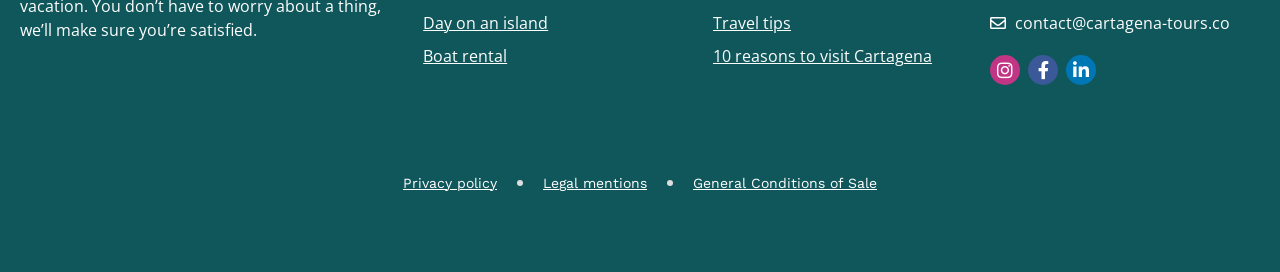Locate the bounding box coordinates of the element's region that should be clicked to carry out the following instruction: "Open Instagram". The coordinates need to be four float numbers between 0 and 1, i.e., [left, top, right, bottom].

[0.774, 0.201, 0.797, 0.311]